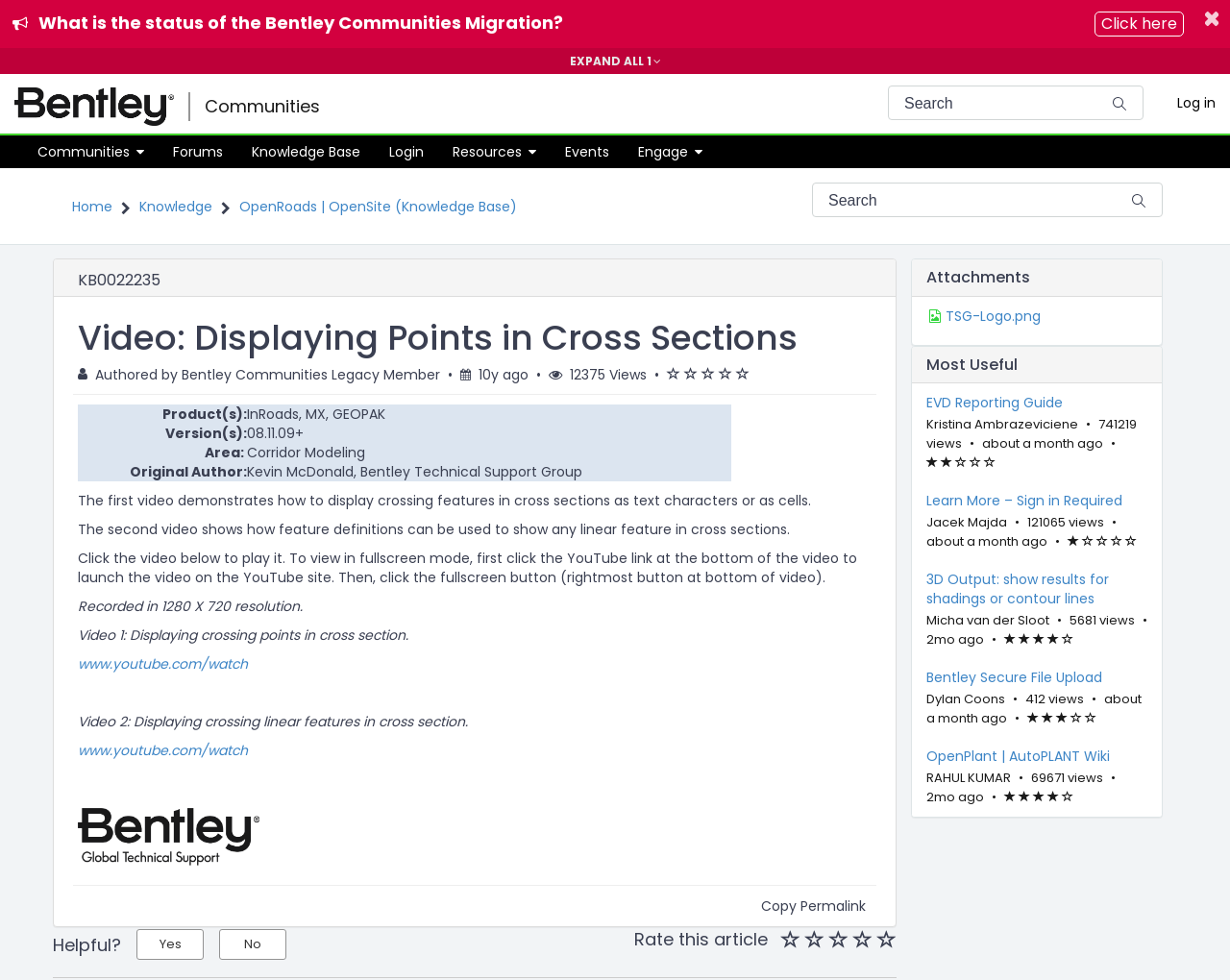Identify the bounding box coordinates of the section that should be clicked to achieve the task described: "Log in".

[0.945, 0.095, 1.0, 0.115]